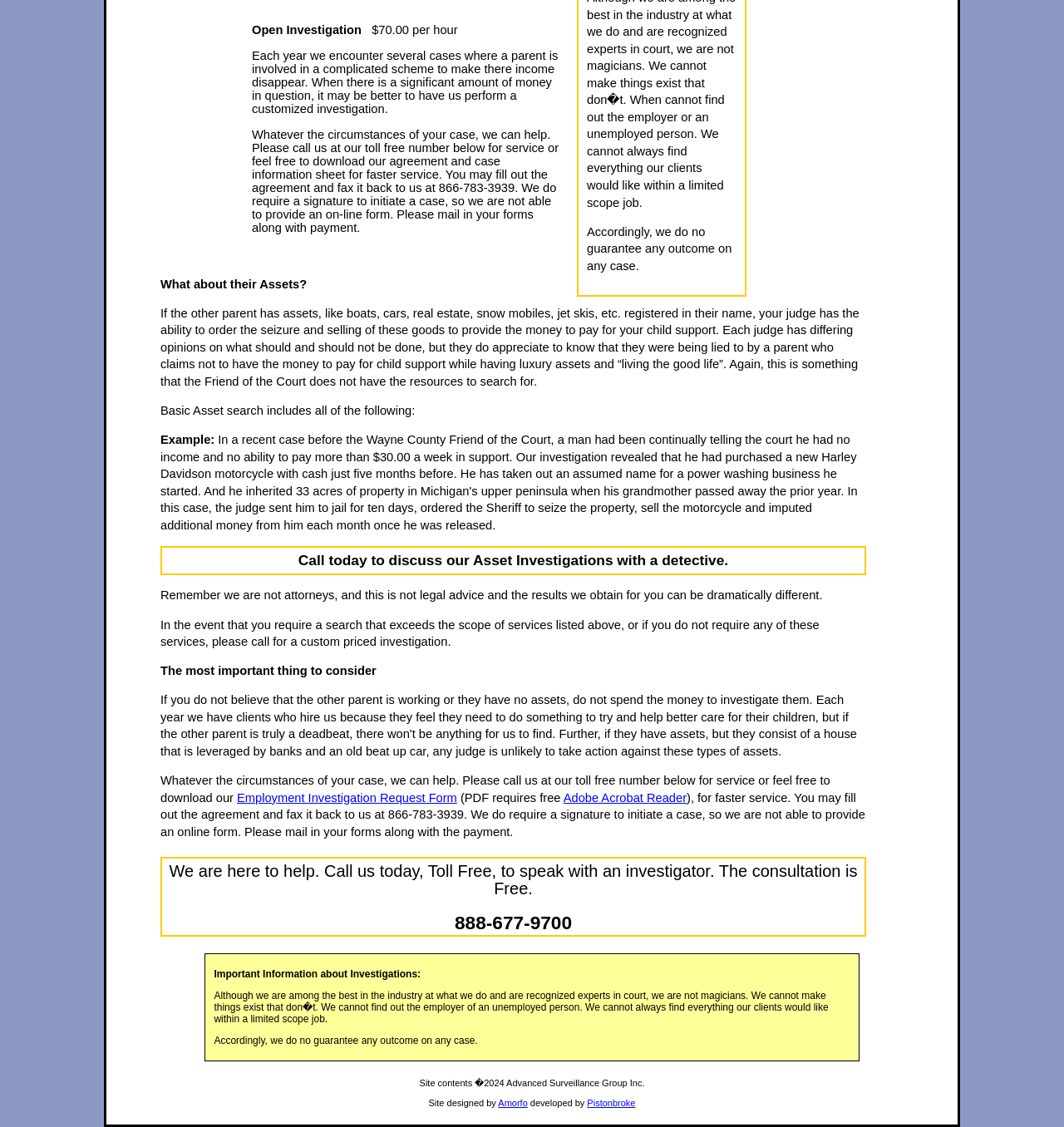Identify and provide the bounding box for the element described by: "Adobe Acrobat Reader".

[0.529, 0.702, 0.645, 0.714]